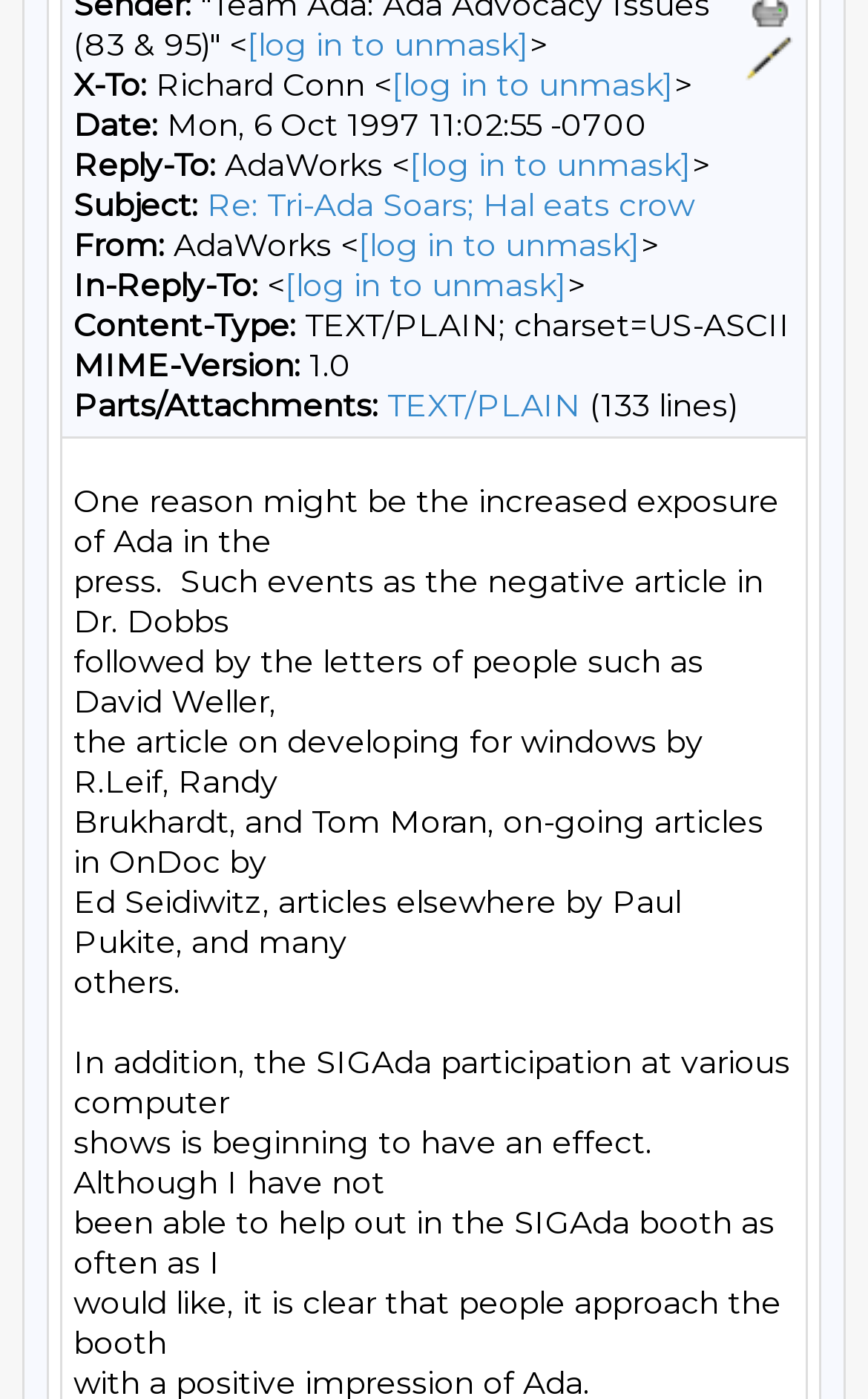Determine the bounding box for the HTML element described here: "alt="Reply" title="Reply"". The coordinates should be given as [left, top, right, bottom] with each number being a float between 0 and 1.

[0.859, 0.024, 0.915, 0.059]